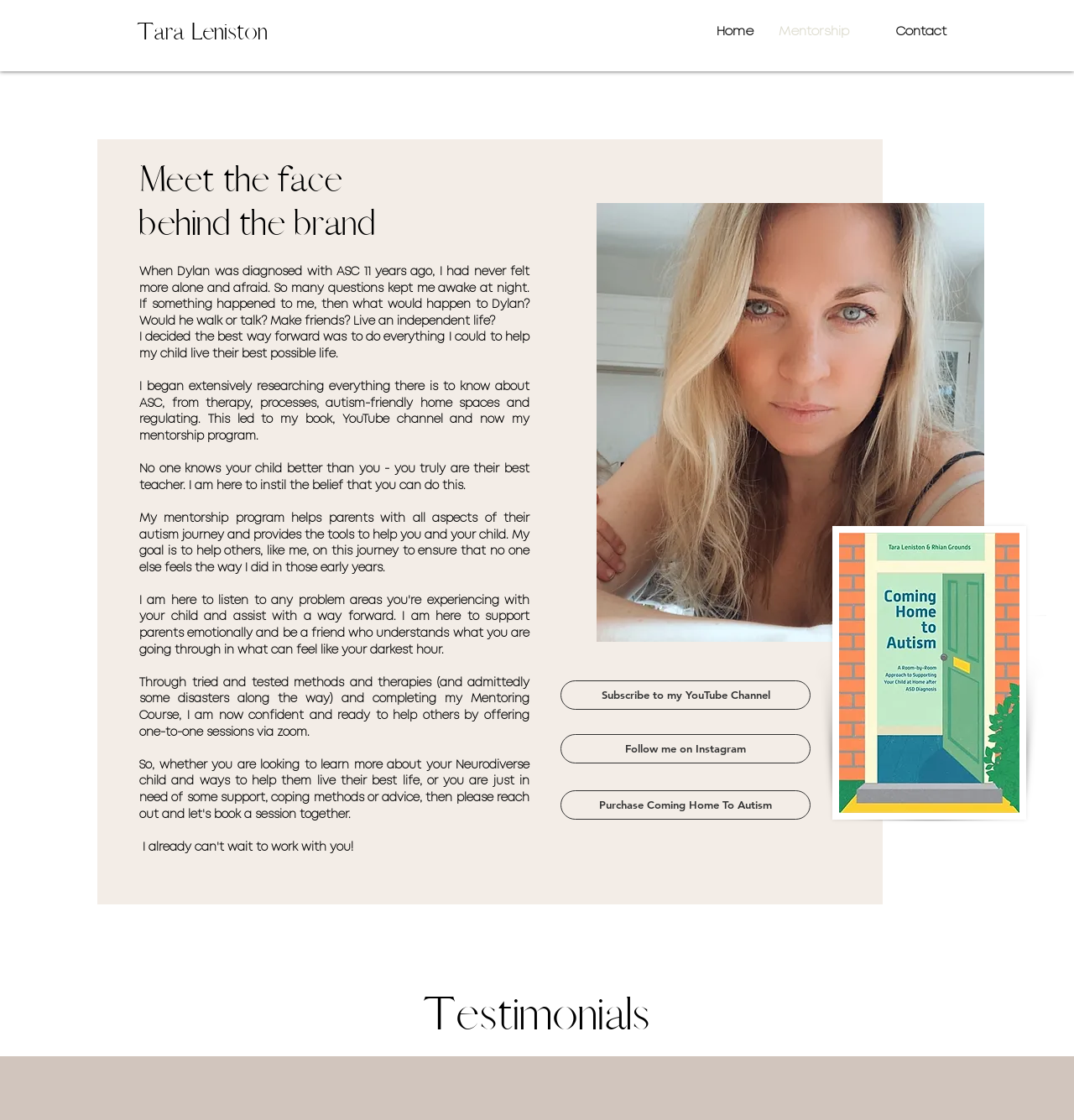Using the element description: "Contact", determine the bounding box coordinates. The coordinates should be in the format [left, top, right, bottom], with values between 0 and 1.

[0.803, 0.021, 0.893, 0.036]